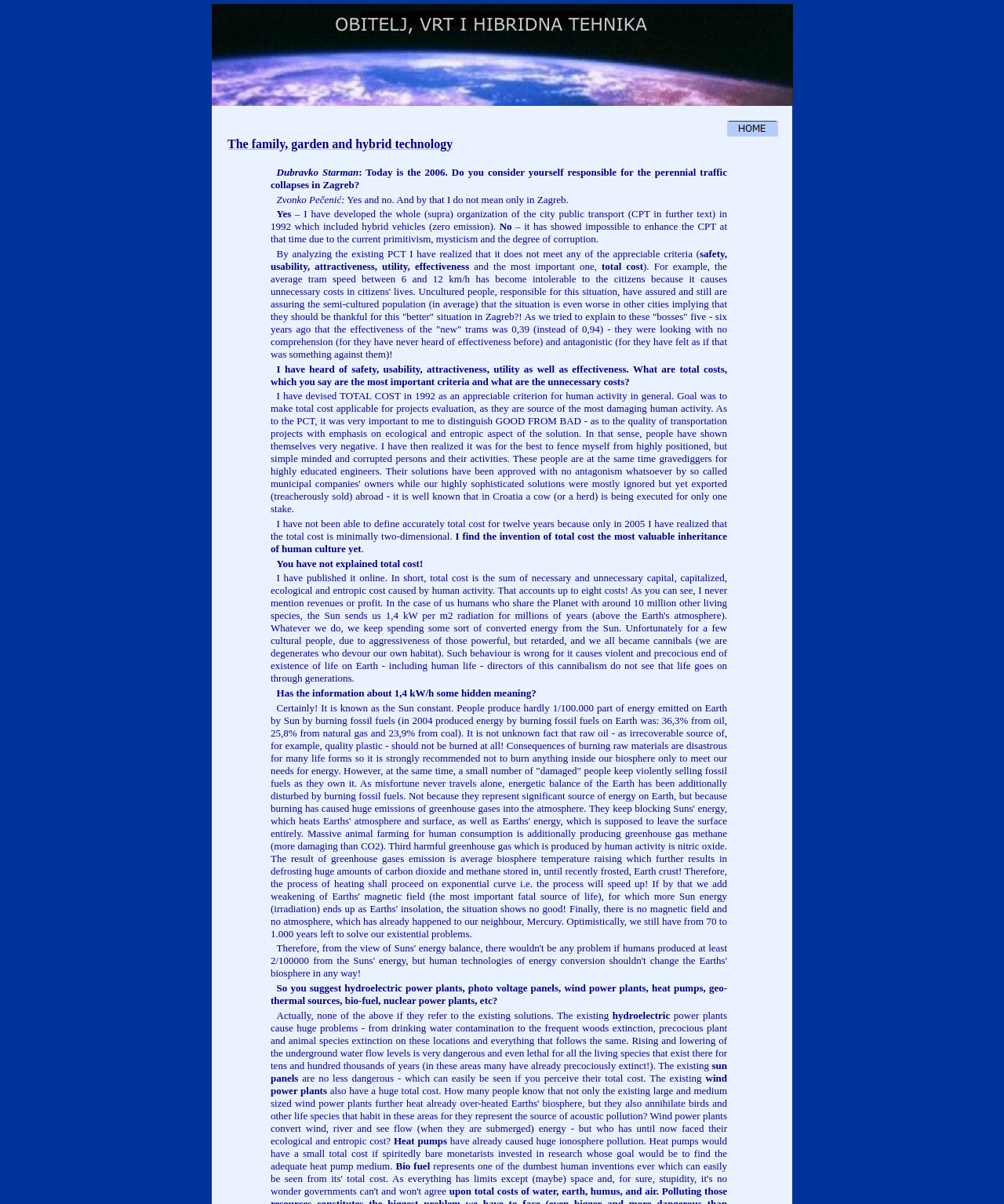Please answer the following question using a single word or phrase: 
How many columns are in the layout table?

2 or 3